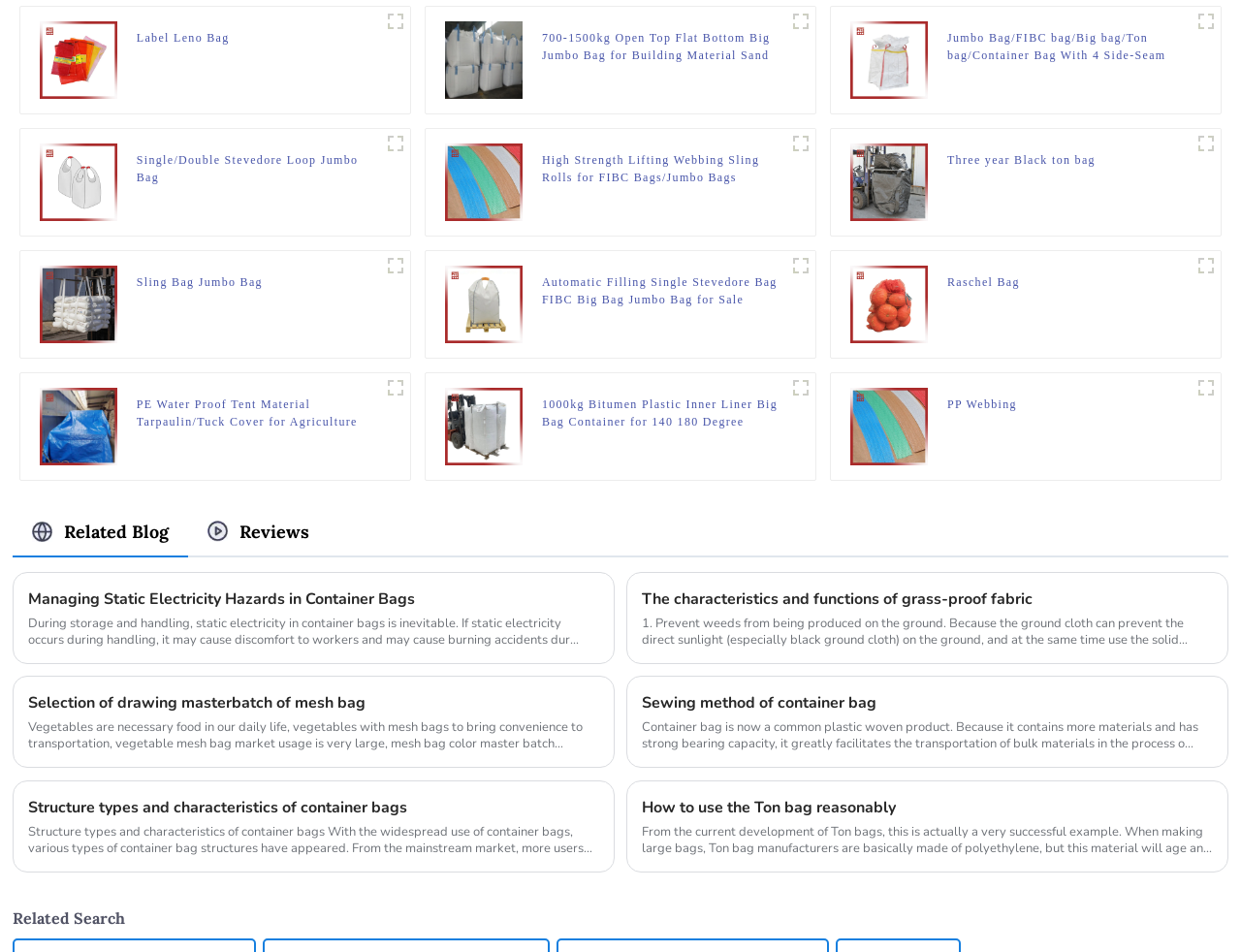What is the product category of the webpage?
Based on the image, please offer an in-depth response to the question.

By analyzing the text on the links and headings of the figures, I found that the product category of the webpage is jumbo bags or FIBC bags.